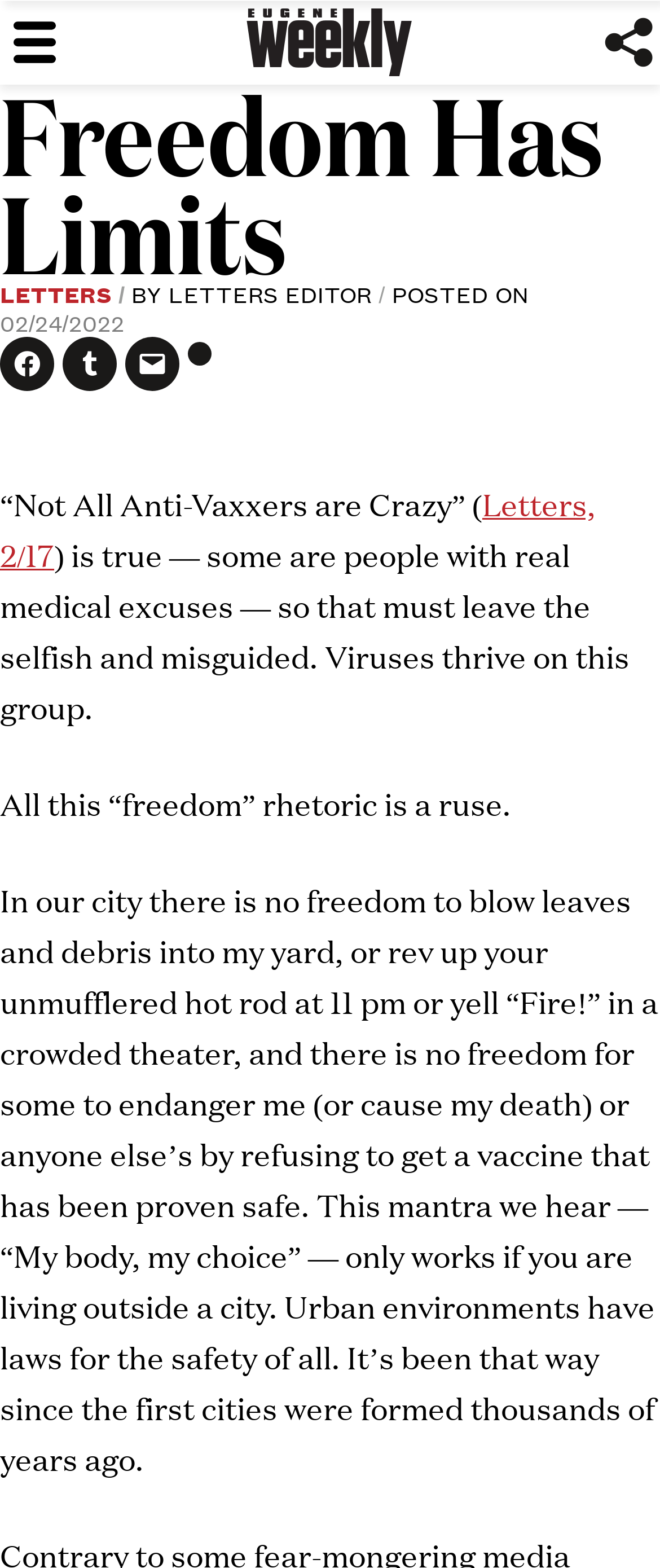Provide a short answer using a single word or phrase for the following question: 
What is the topic of the letter?

Anti-vaxxers